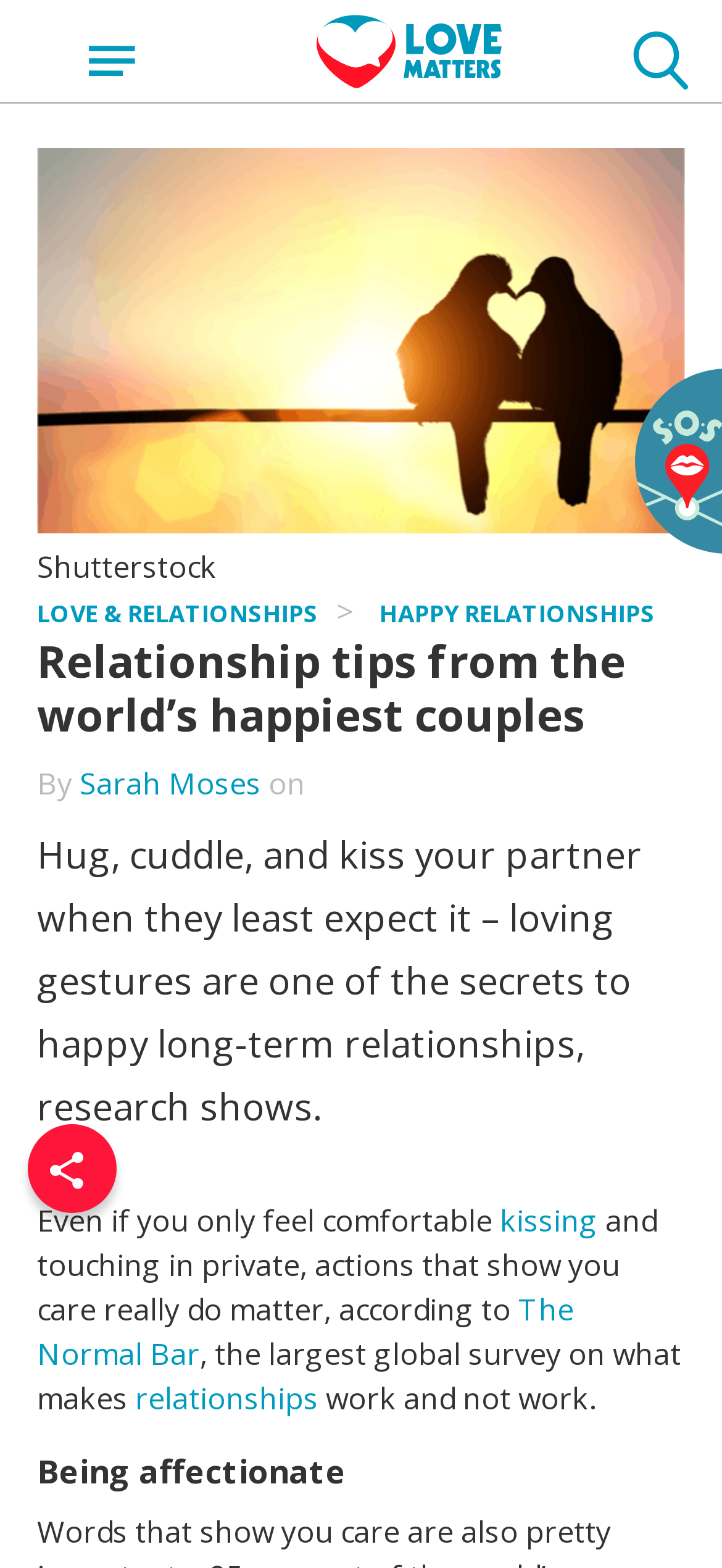Please locate the bounding box coordinates of the element's region that needs to be clicked to follow the instruction: "Open the menu". The bounding box coordinates should be provided as four float numbers between 0 and 1, i.e., [left, top, right, bottom].

[0.106, 0.019, 0.224, 0.073]